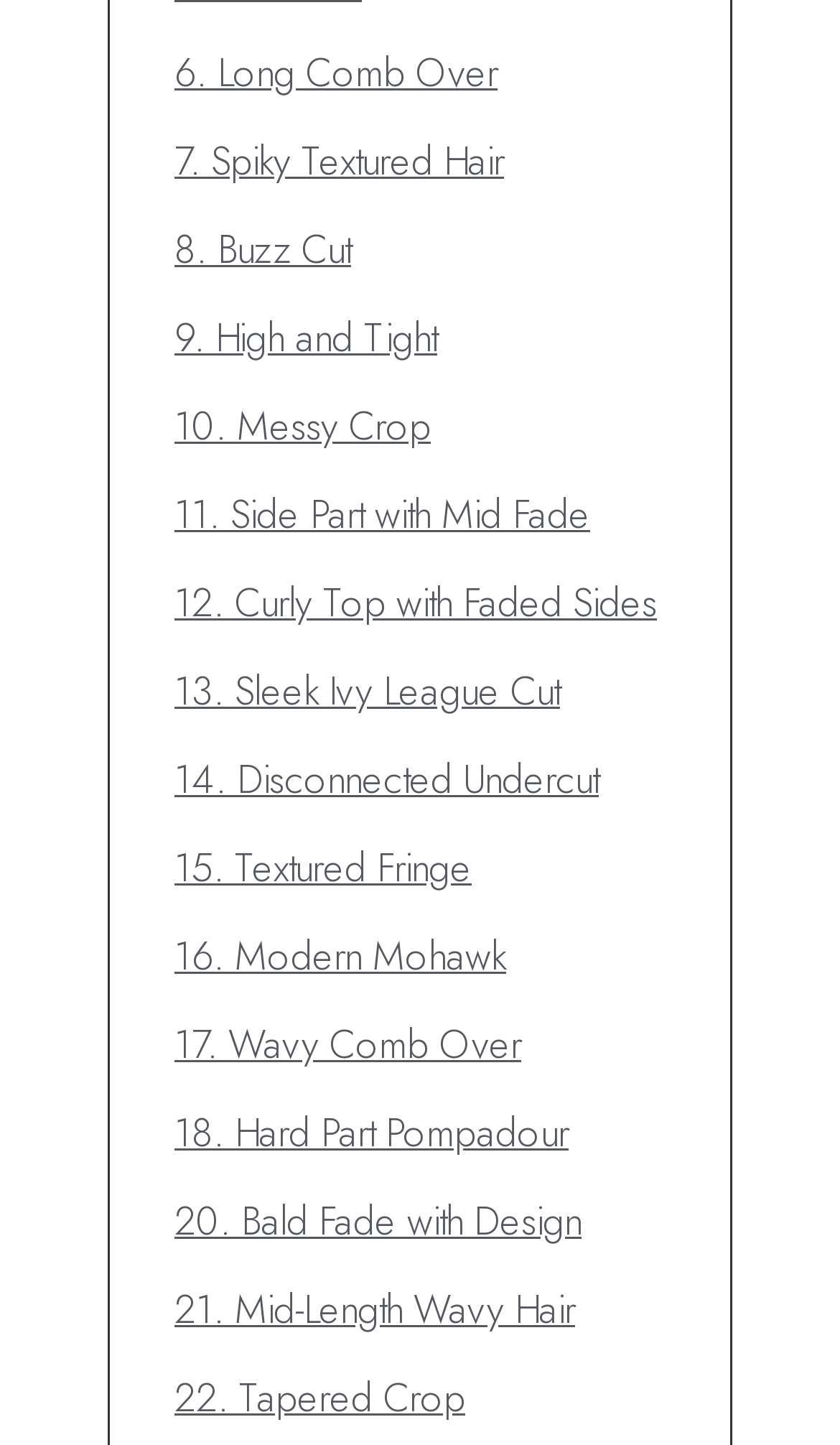Determine the bounding box coordinates of the clickable area required to perform the following instruction: "view 16. Modern Mohawk". The coordinates should be represented as four float numbers between 0 and 1: [left, top, right, bottom].

[0.208, 0.642, 0.603, 0.681]